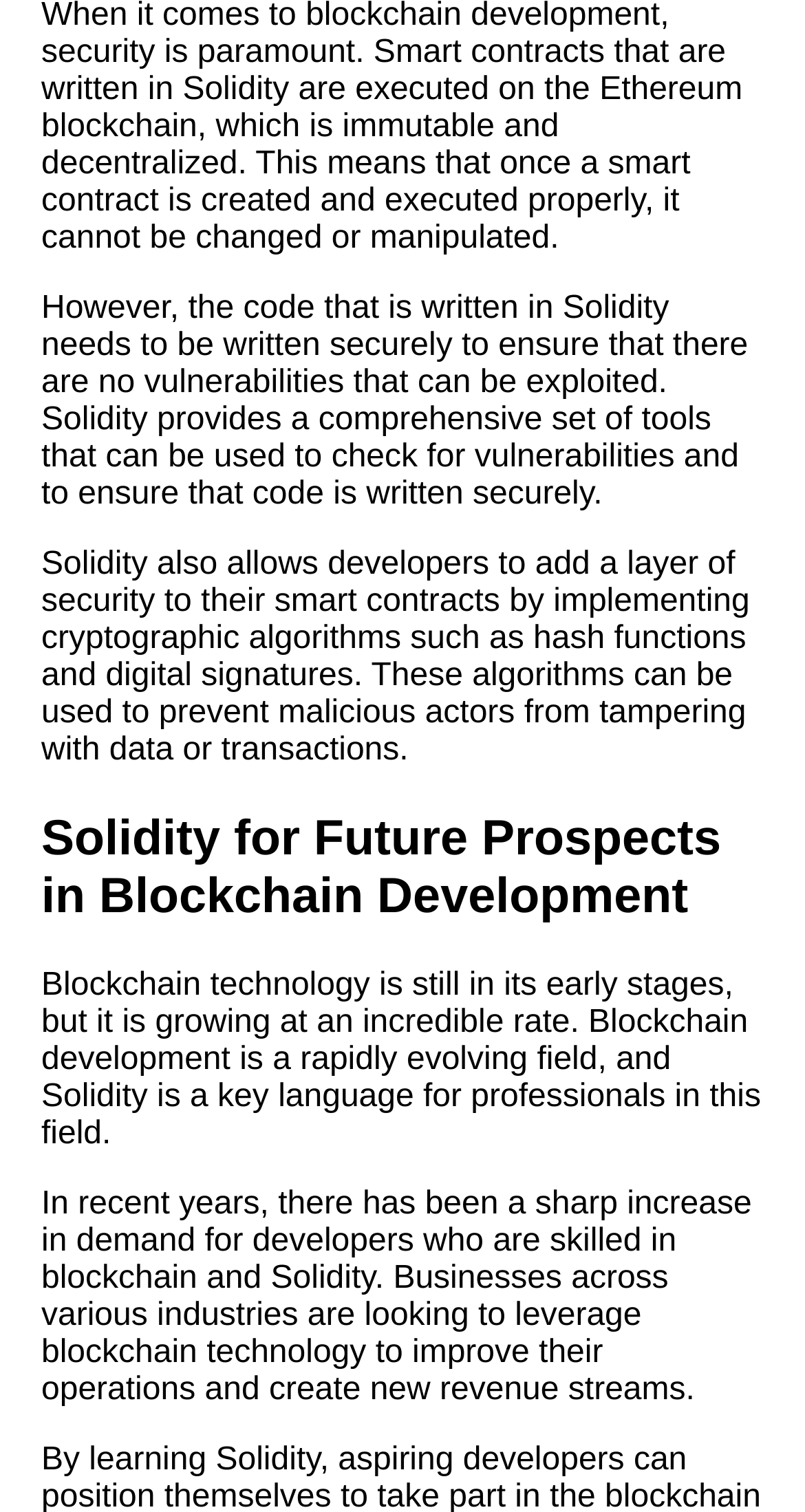How many links are related to blockchain development?
Answer the question with a single word or phrase by looking at the picture.

5